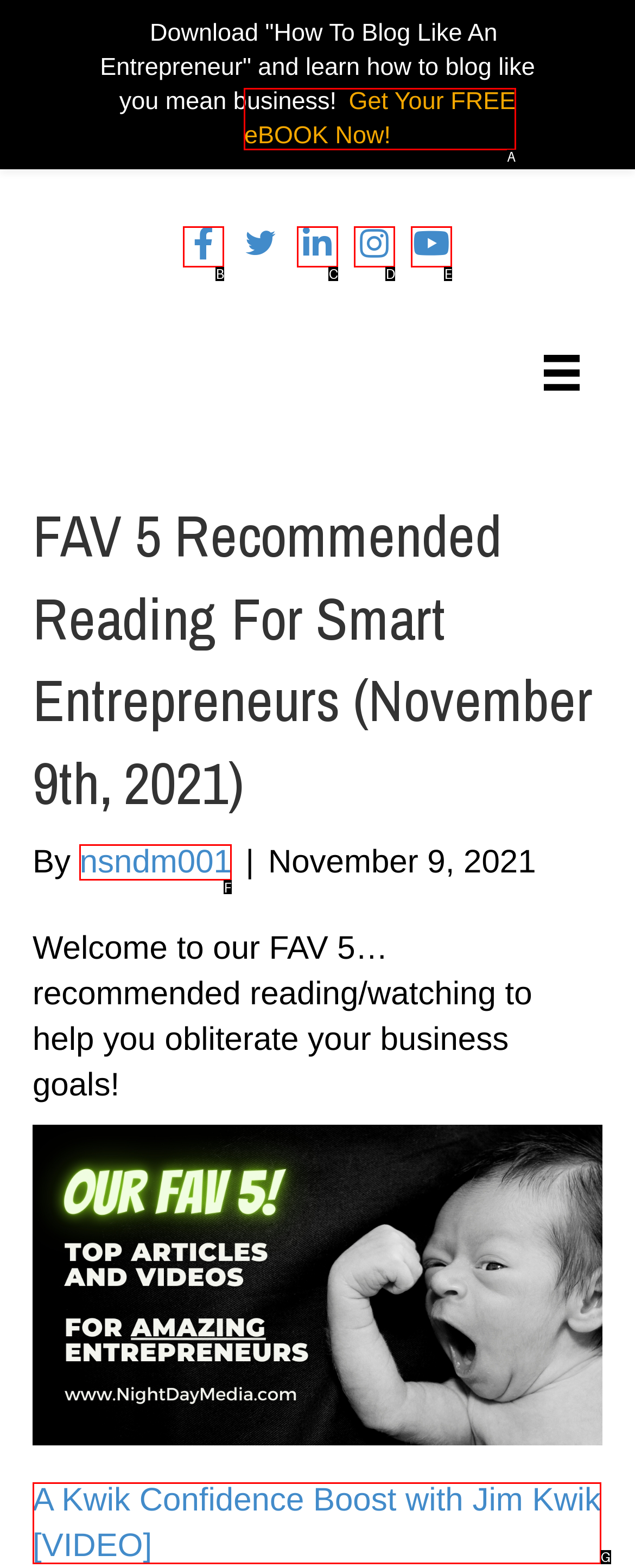Determine which option matches the description: aria-label="Instagram" title="Instagram". Answer using the letter of the option.

D